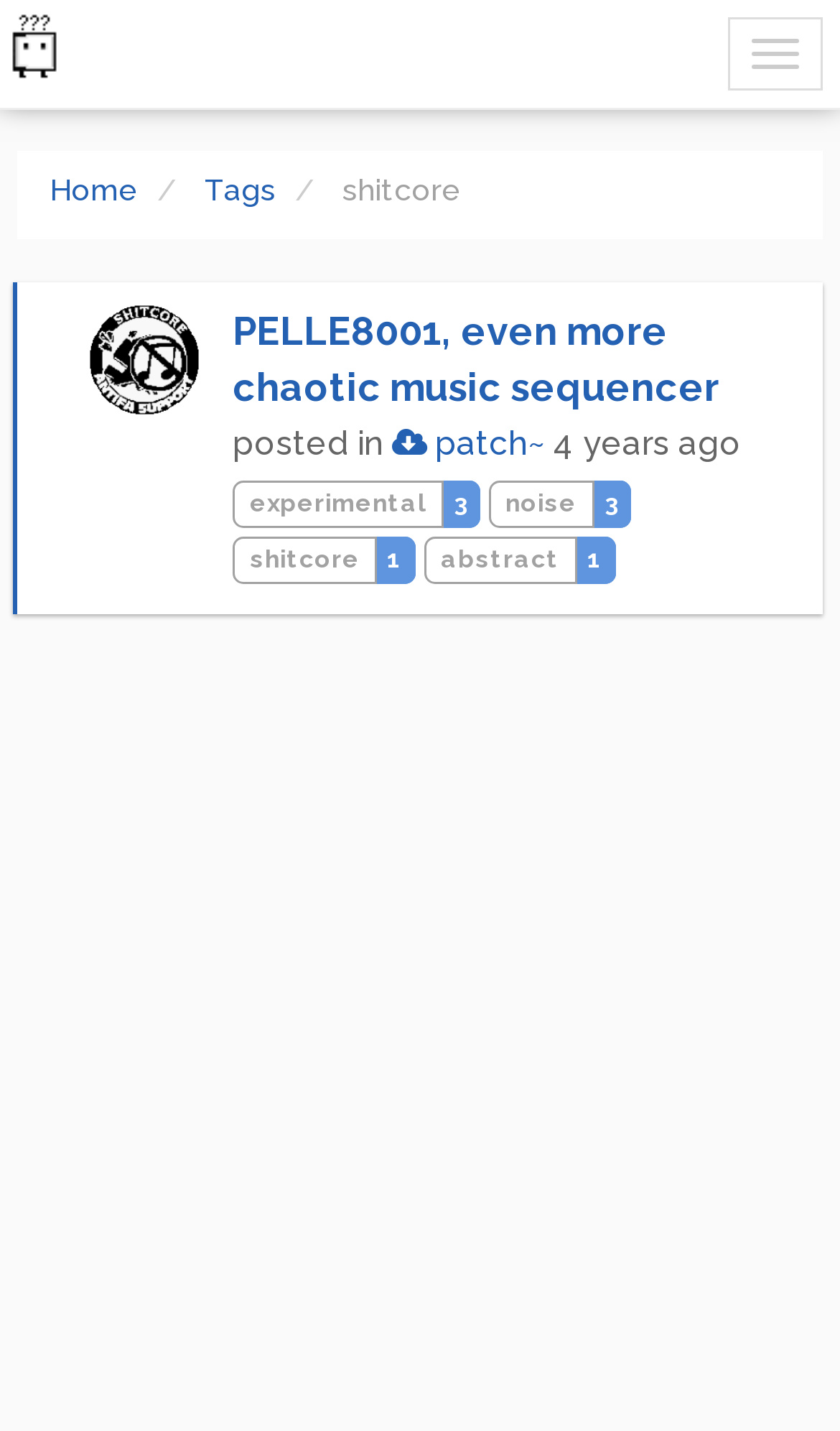How many tags are associated with the post by NOISEBOB?
Based on the image, provide a one-word or brief-phrase response.

3